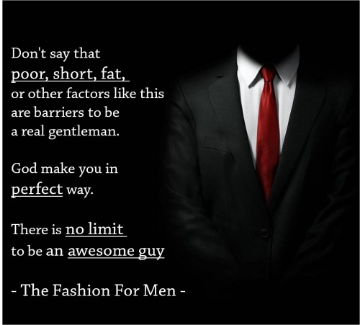Generate a detailed explanation of the scene depicted in the image.

The image presents a striking visual of a figure in a tailored suit, exuding an air of sophistication and mystery. The man’s face is obscured, leaving only a silhouette against a dark background, emphasizing the message of the text beside him. 

The text, presented in bold and engaging typography, conveys a powerful affirmation about self-worth and the nature of being a gentleman. It reads: “Don’t say that poor, short, fat, or other factors like this are barriers to being a real gentleman. God made you in a perfect way. There is no limit to being an awesome guy.” This motivational message inspires individuals to embrace their uniqueness and challenges societal norms regarding appearance and masculinity. 

At the bottom, the phrase “- The Fashion For Men -” suggests its origin from a fashion brand focused on empowering men through style and self-acceptance. Overall, the image encapsulates a blend of fashion, confidence, and an uplifting message, encouraging viewers to redefine their perceptions of what it means to be a gentleman.